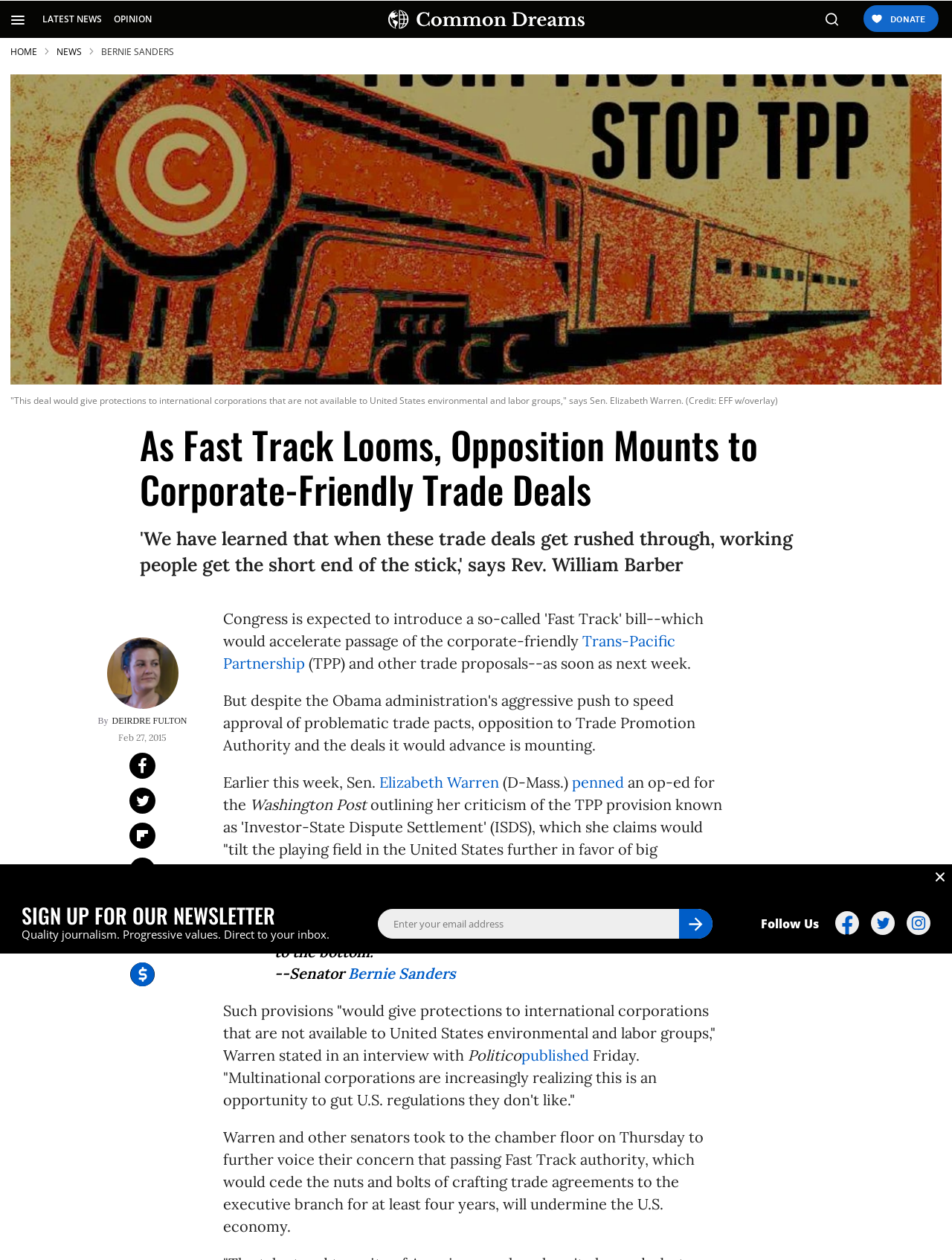What is the purpose of the 'SIGN UP FOR OUR NEWSLETTER' section?
Answer the question with a detailed and thorough explanation.

I found the answer by looking at the 'SIGN UP FOR OUR NEWSLETTER' section, which includes a textbox to enter an email address and a button to submit. The text above the textbox says 'Quality journalism. Progressive values. Direct to your inbox.' This suggests that the purpose of this section is to allow users to sign up to receive a newsletter.